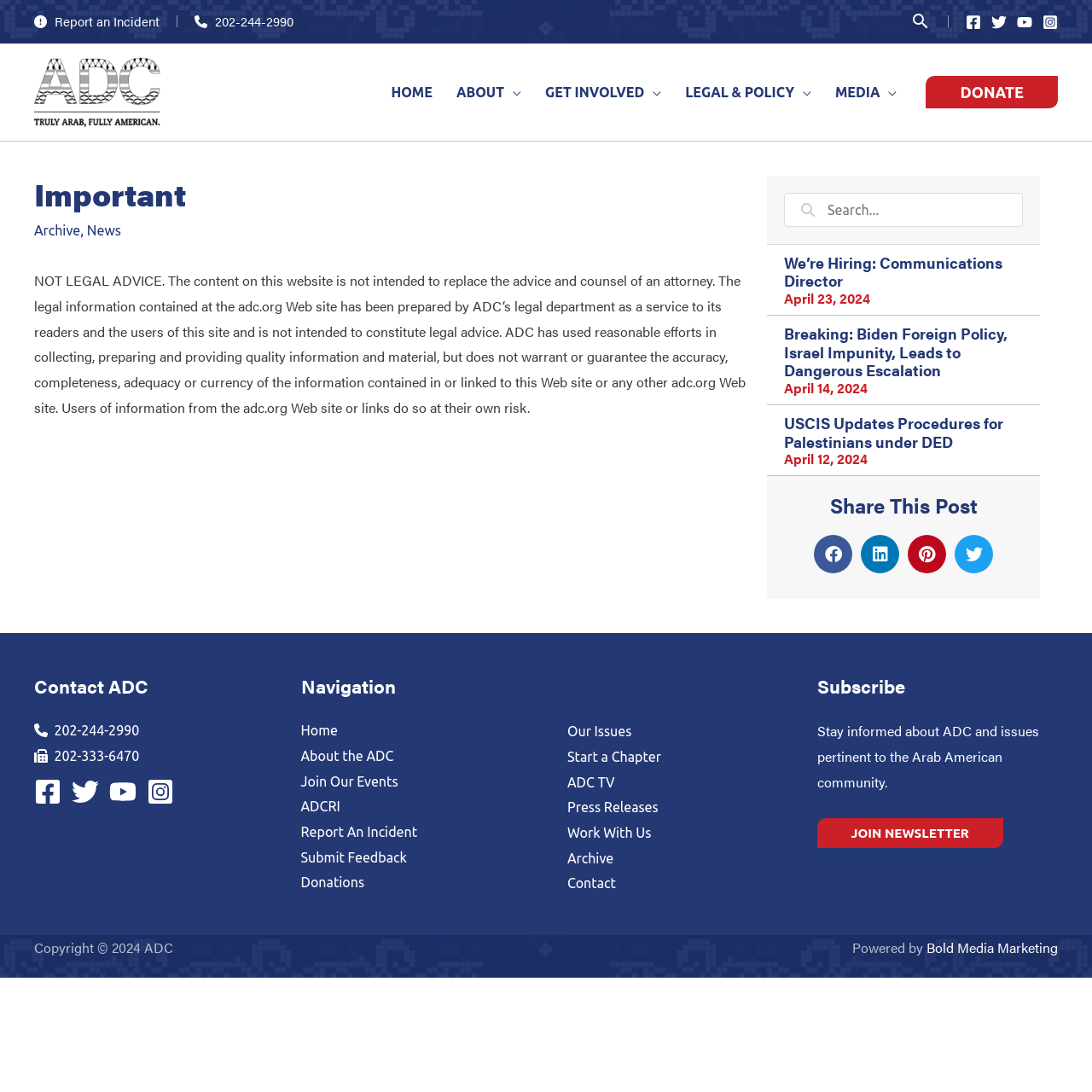Locate the UI element described by aria-label="Search input" name="s" placeholder="Search..." and provide its bounding box coordinates. Use the format (top-left x, top-left y, bottom-right x, bottom-right y) with all values as floating point numbers between 0 and 1.

[0.718, 0.176, 0.937, 0.208]